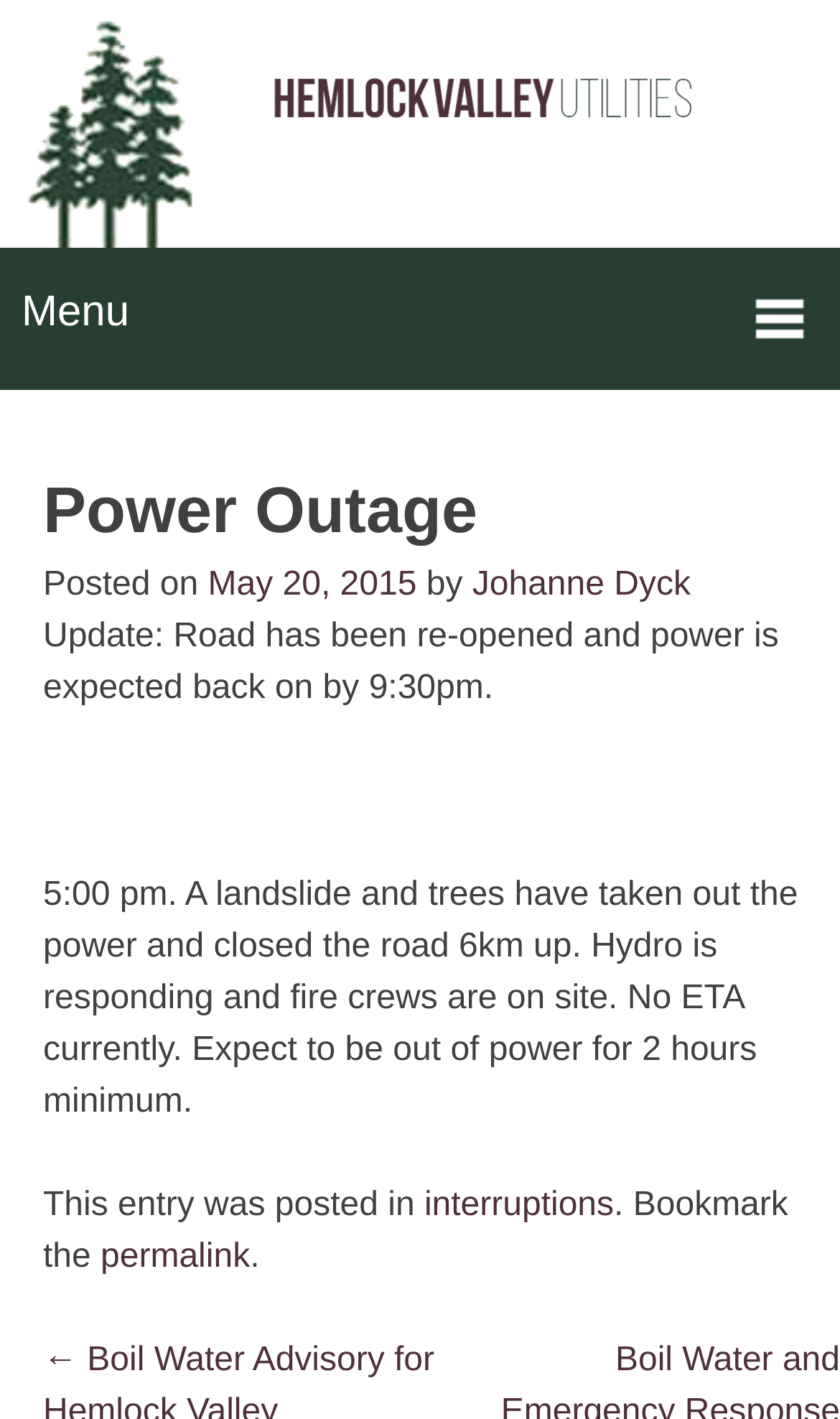Predict the bounding box coordinates for the UI element described as: "interruptions". The coordinates should be four float numbers between 0 and 1, presented as [left, top, right, bottom].

[0.505, 0.837, 0.731, 0.862]